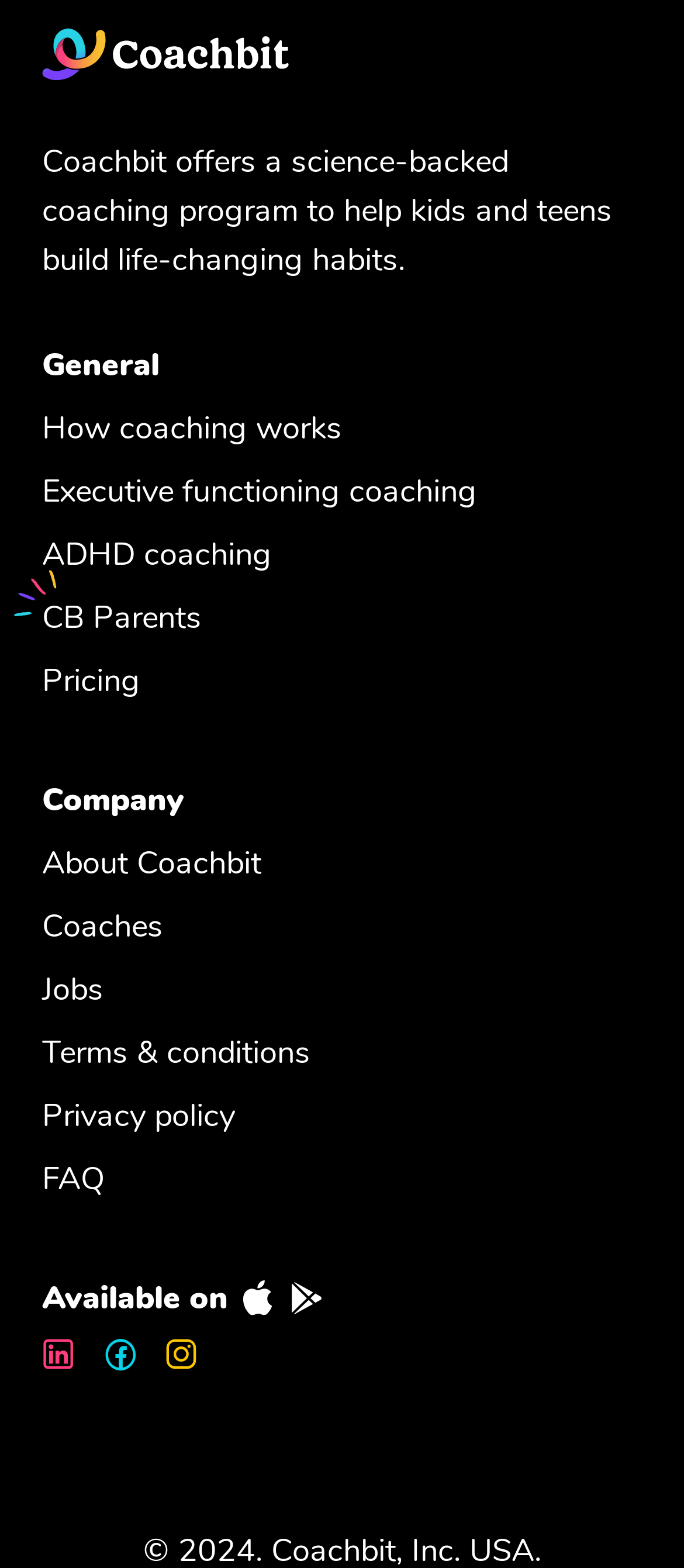Determine the bounding box coordinates of the UI element described below. Use the format (top-left x, top-left y, bottom-right x, bottom-right y) with floating point numbers between 0 and 1: Executive functioning coaching

[0.062, 0.298, 0.697, 0.329]